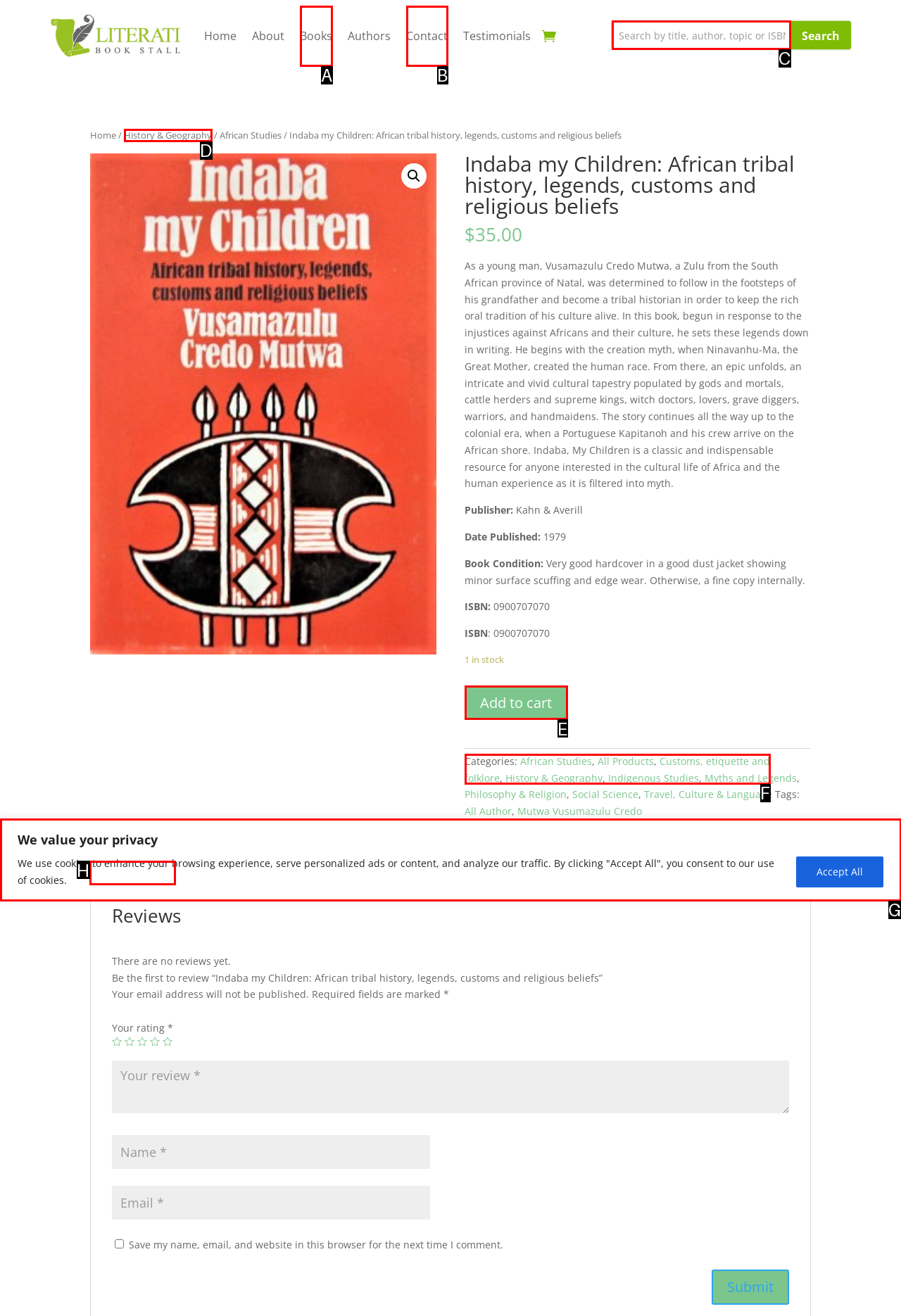Identify the correct UI element to click to follow this instruction: Add book to cart
Respond with the letter of the appropriate choice from the displayed options.

E